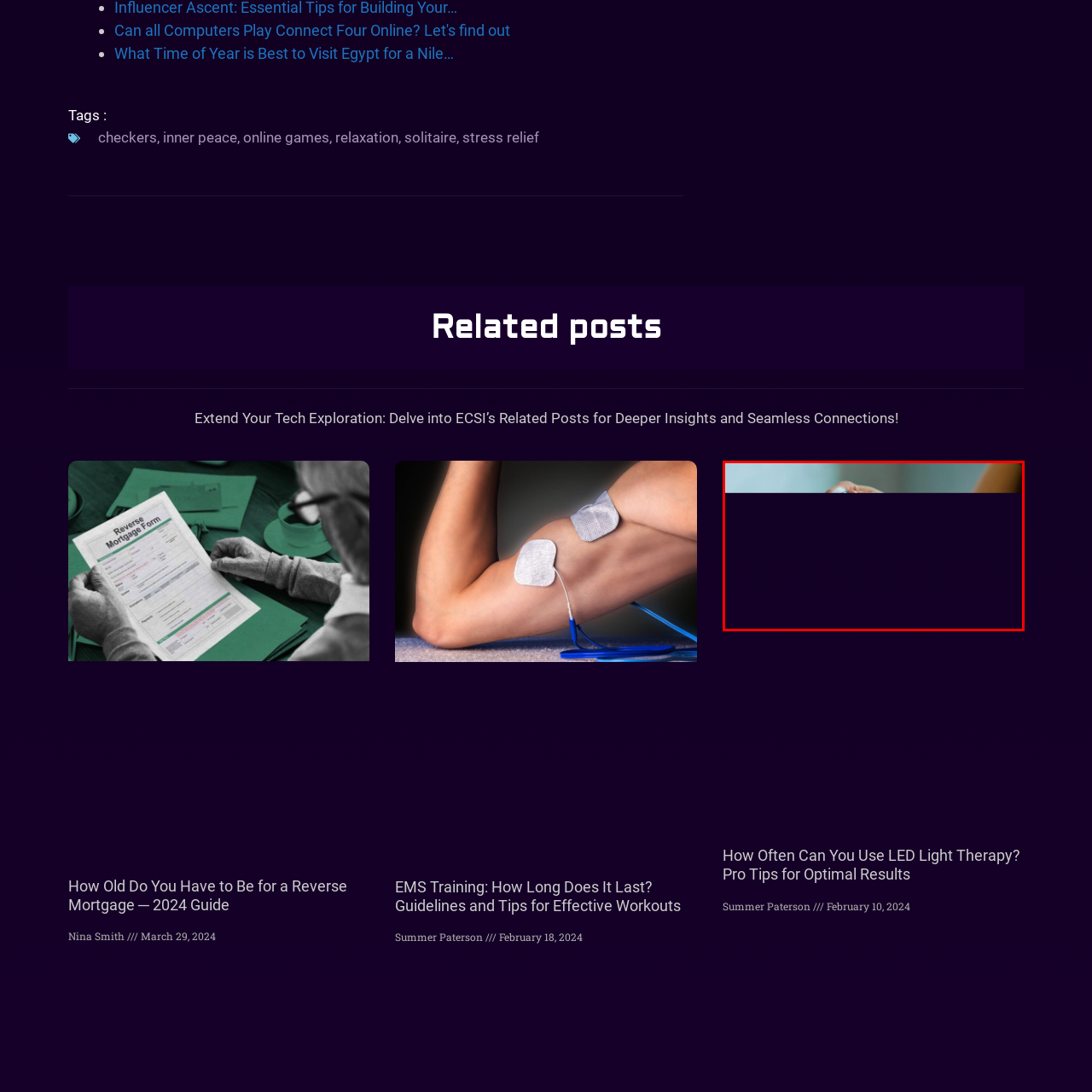Observe the section highlighted in yellow, What is the context of this image? 
Please respond using a single word or phrase.

LED light therapy